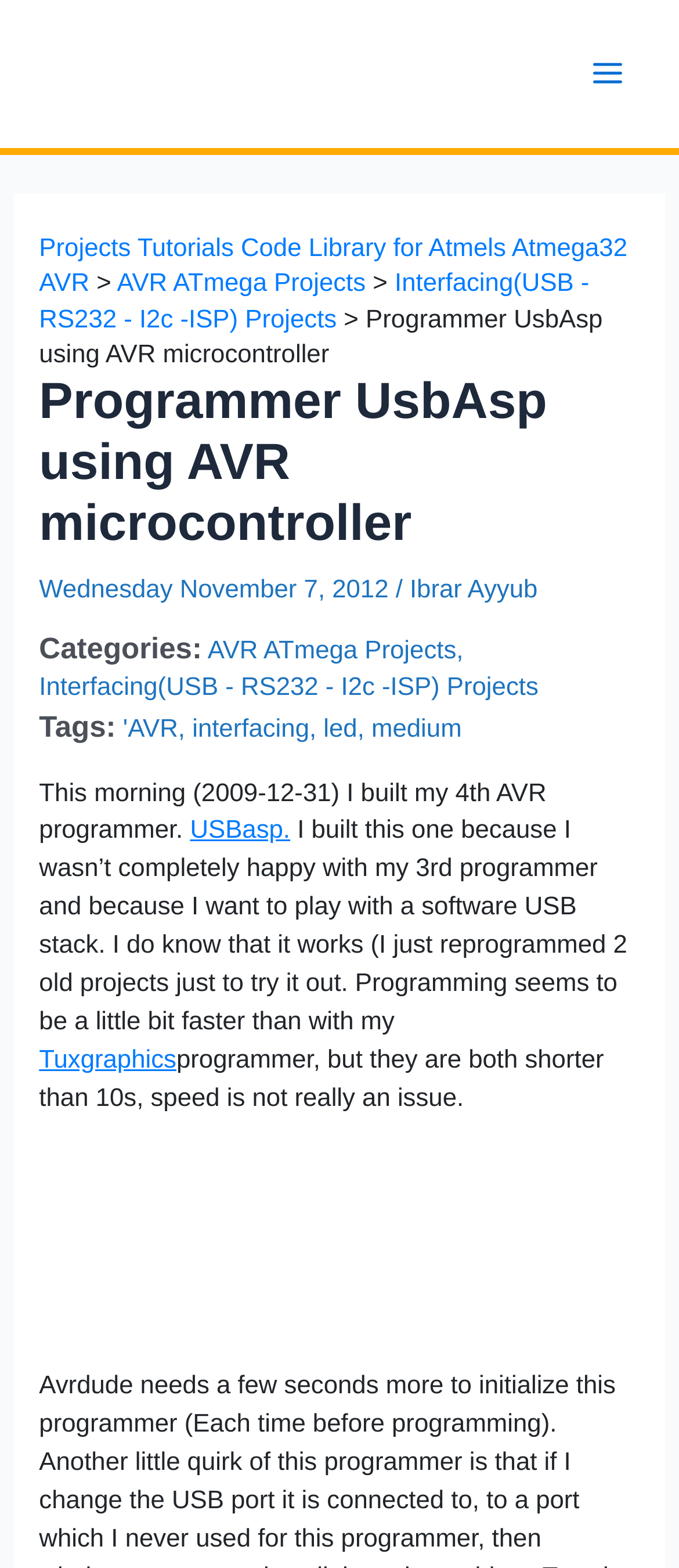Locate the bounding box coordinates of the clickable region to complete the following instruction: "Visit the AVR ATmega Projects page."

[0.172, 0.172, 0.539, 0.19]